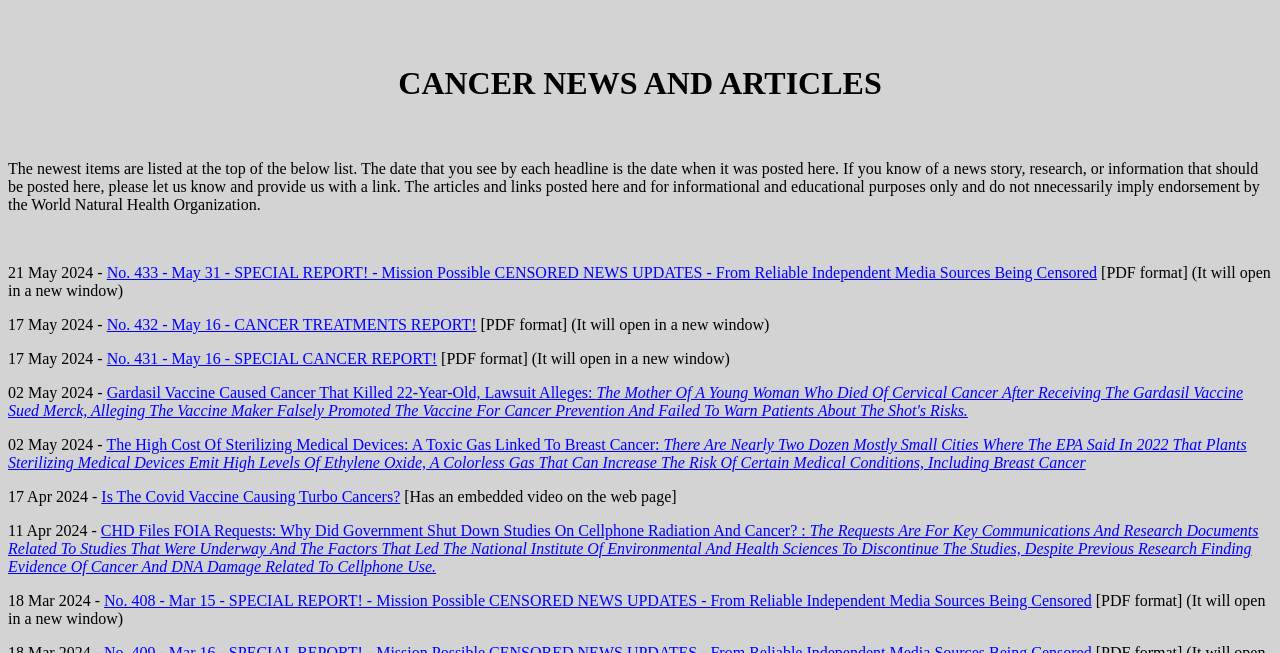How are the articles listed on this webpage?
Please give a detailed and elaborate answer to the question.

The articles on this webpage are listed in a chronological order, with the newest items at the top of the list, as indicated by the text 'The newest items are listed at the top of the below list. The date that you see by each headline is the date when it was posted here.'